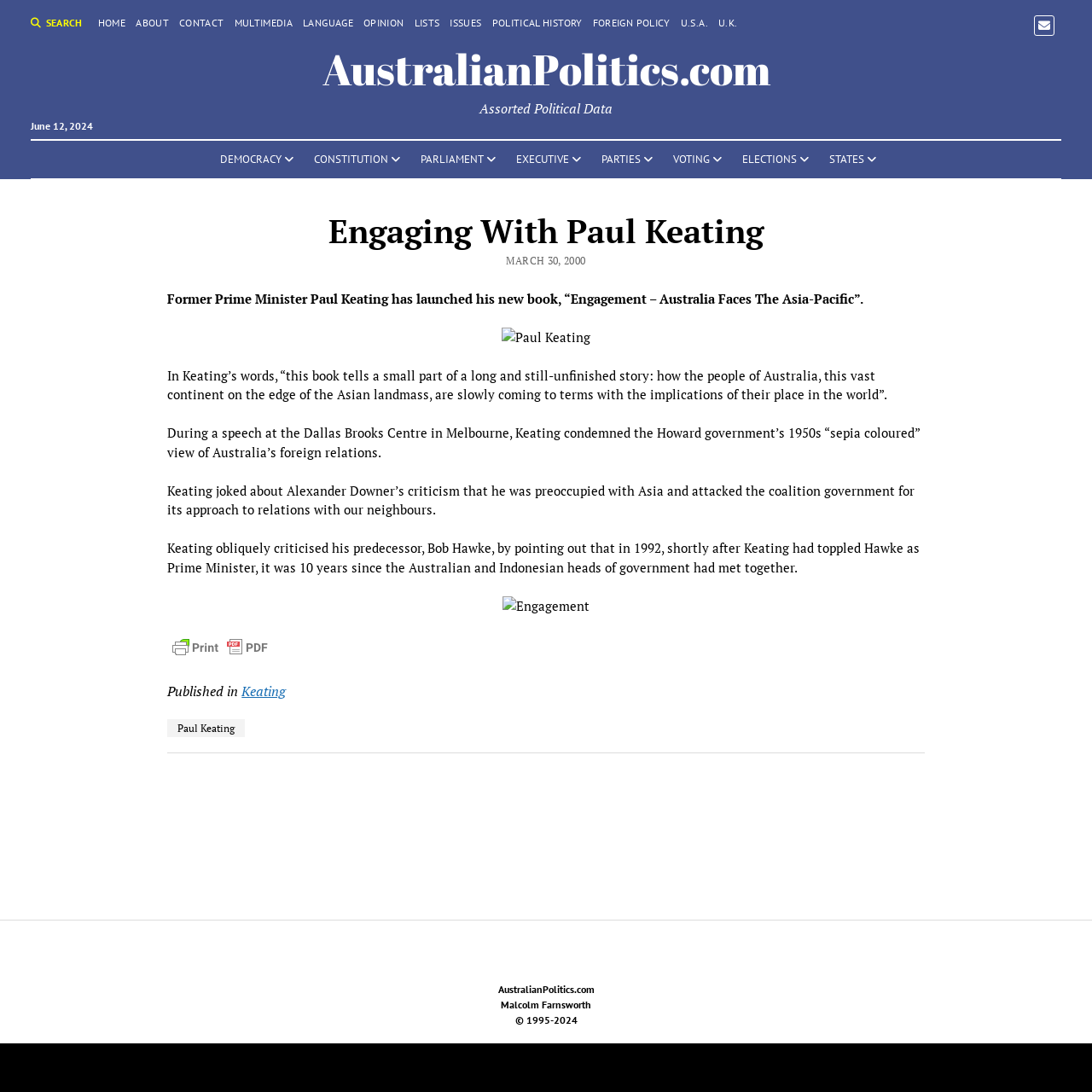What is the name of the book launched by Paul Keating?
Answer briefly with a single word or phrase based on the image.

Engagement - Australia Faces The Asia-Pacific